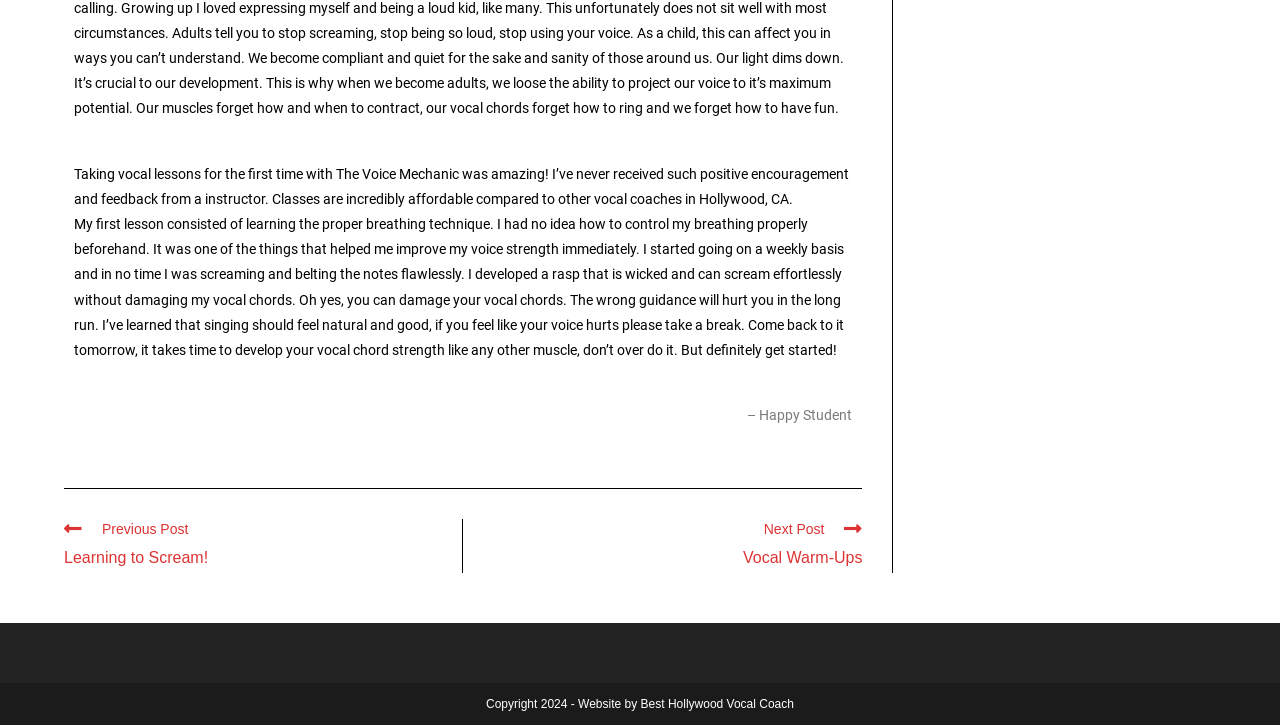Locate the bounding box of the user interface element based on this description: "Next PostVocal Warm-Ups".

[0.378, 0.716, 0.674, 0.79]